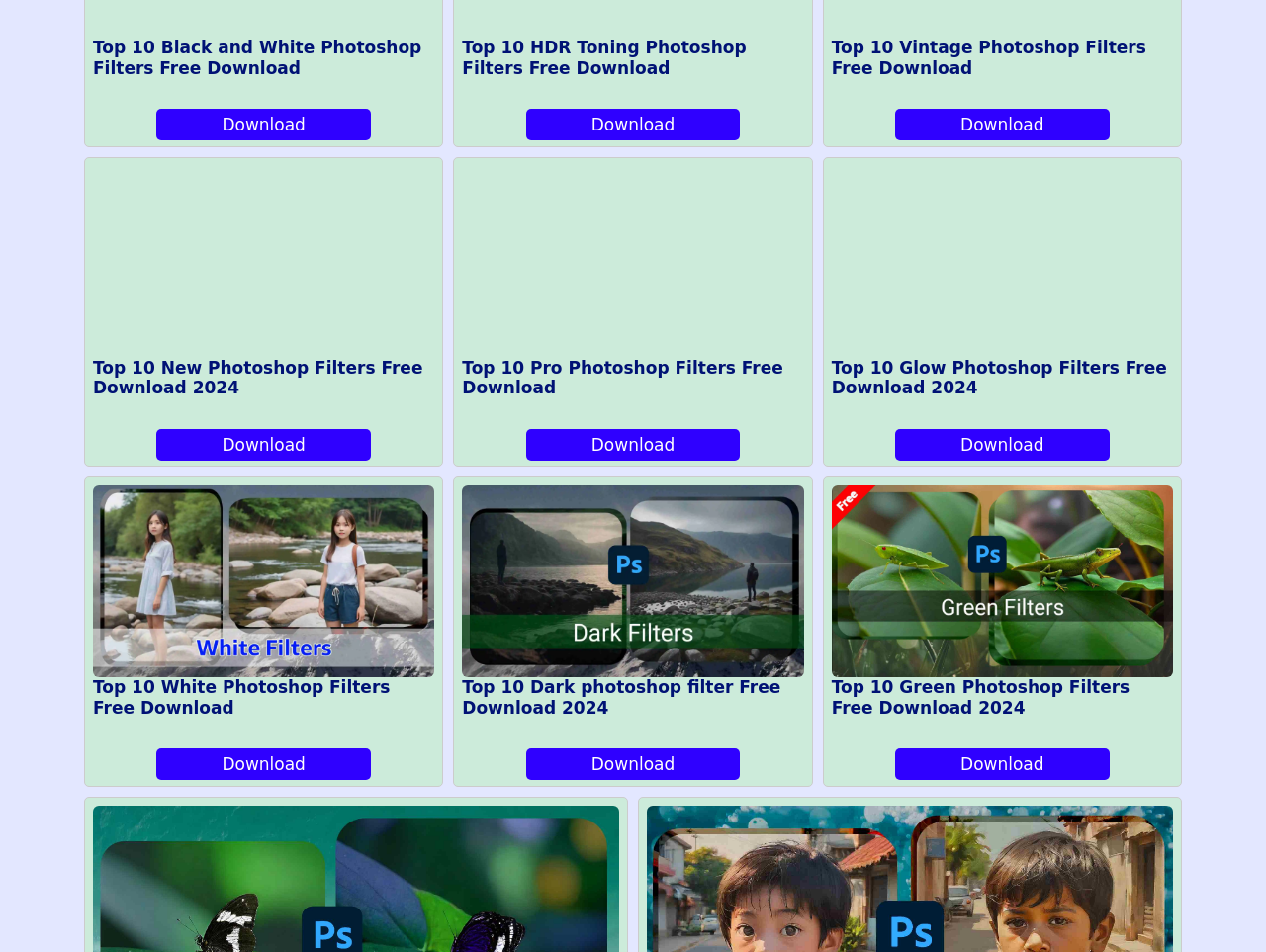Please find the bounding box coordinates of the clickable region needed to complete the following instruction: "View Top 10 HDR Toning Photoshop Filters". The bounding box coordinates must consist of four float numbers between 0 and 1, i.e., [left, top, right, bottom].

[0.365, 0.04, 0.635, 0.082]